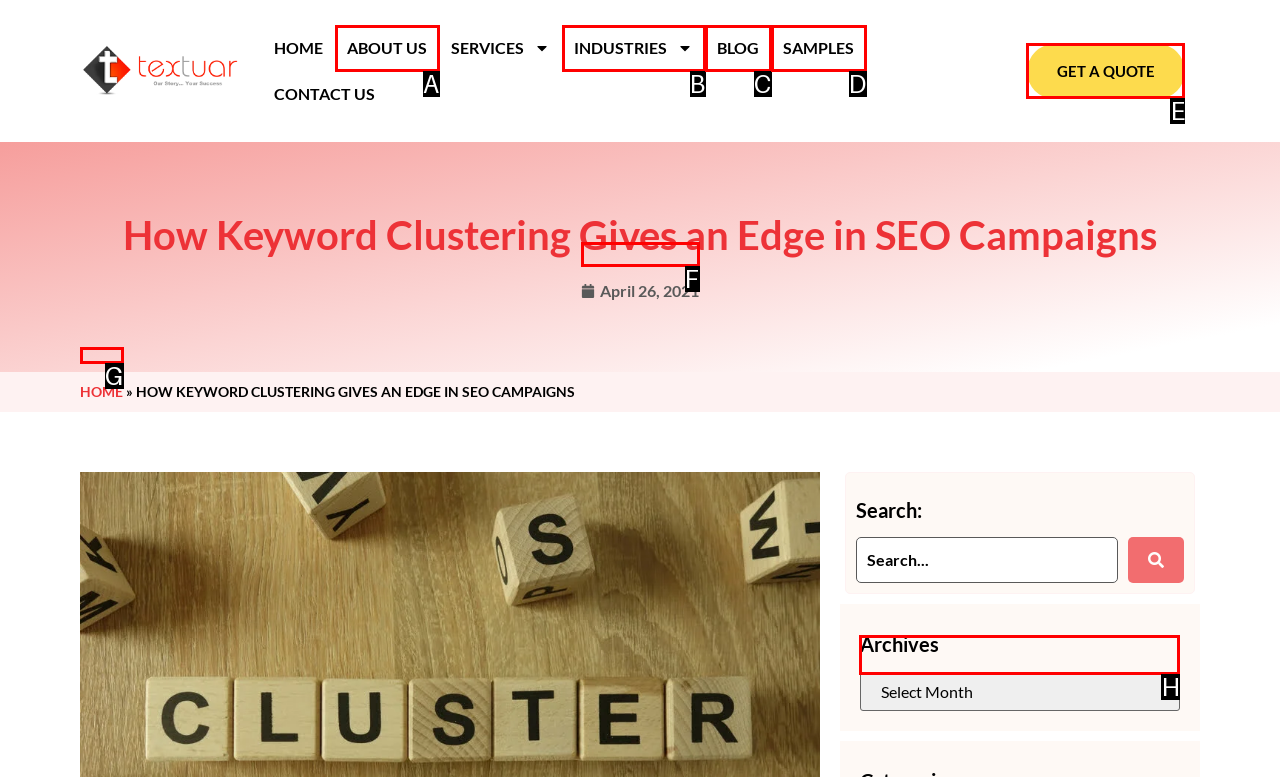Given the description: Get A Quote, pick the option that matches best and answer with the corresponding letter directly.

E